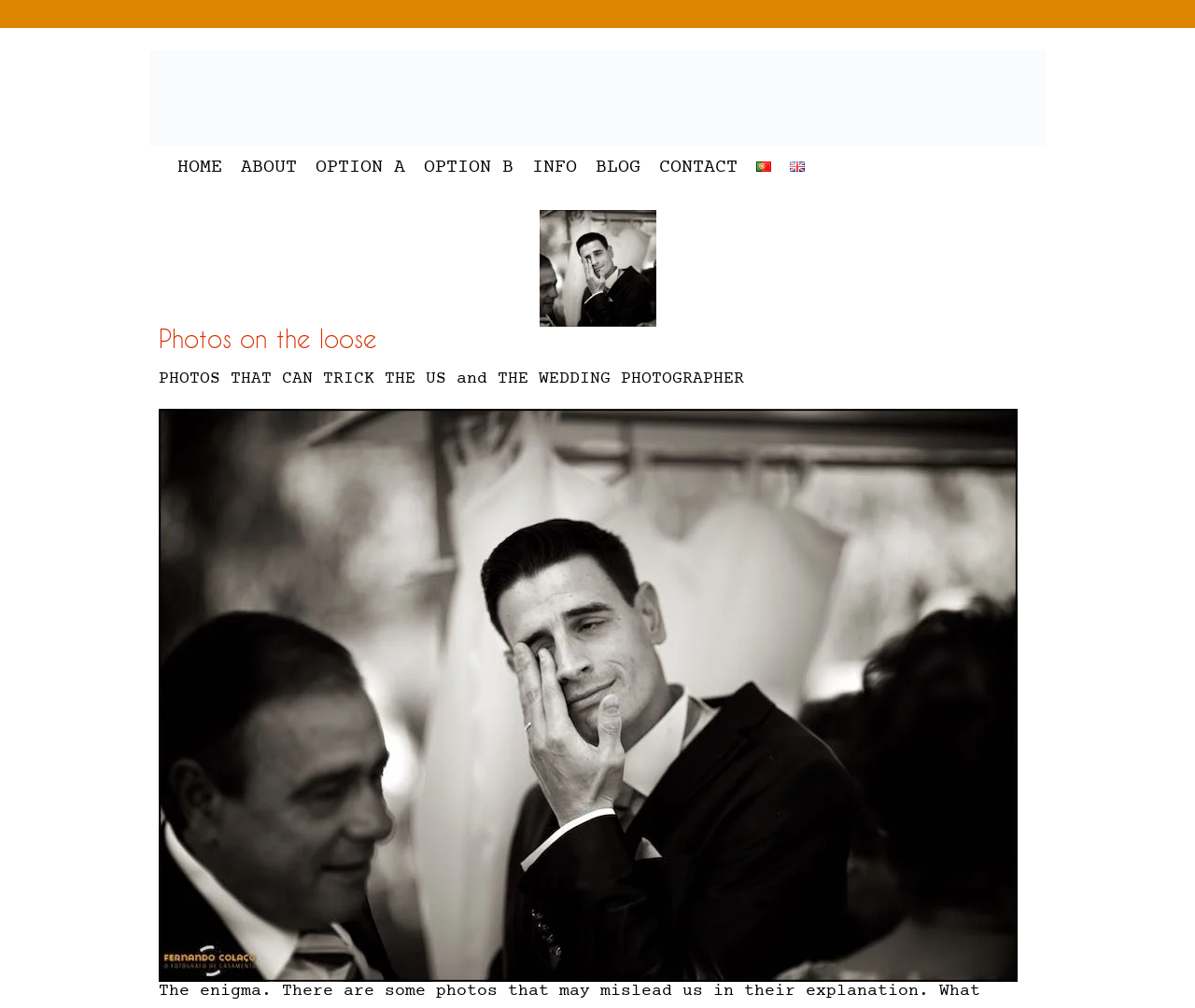Please identify the bounding box coordinates of the element I need to click to follow this instruction: "Check the BLOG".

[0.491, 0.153, 0.544, 0.181]